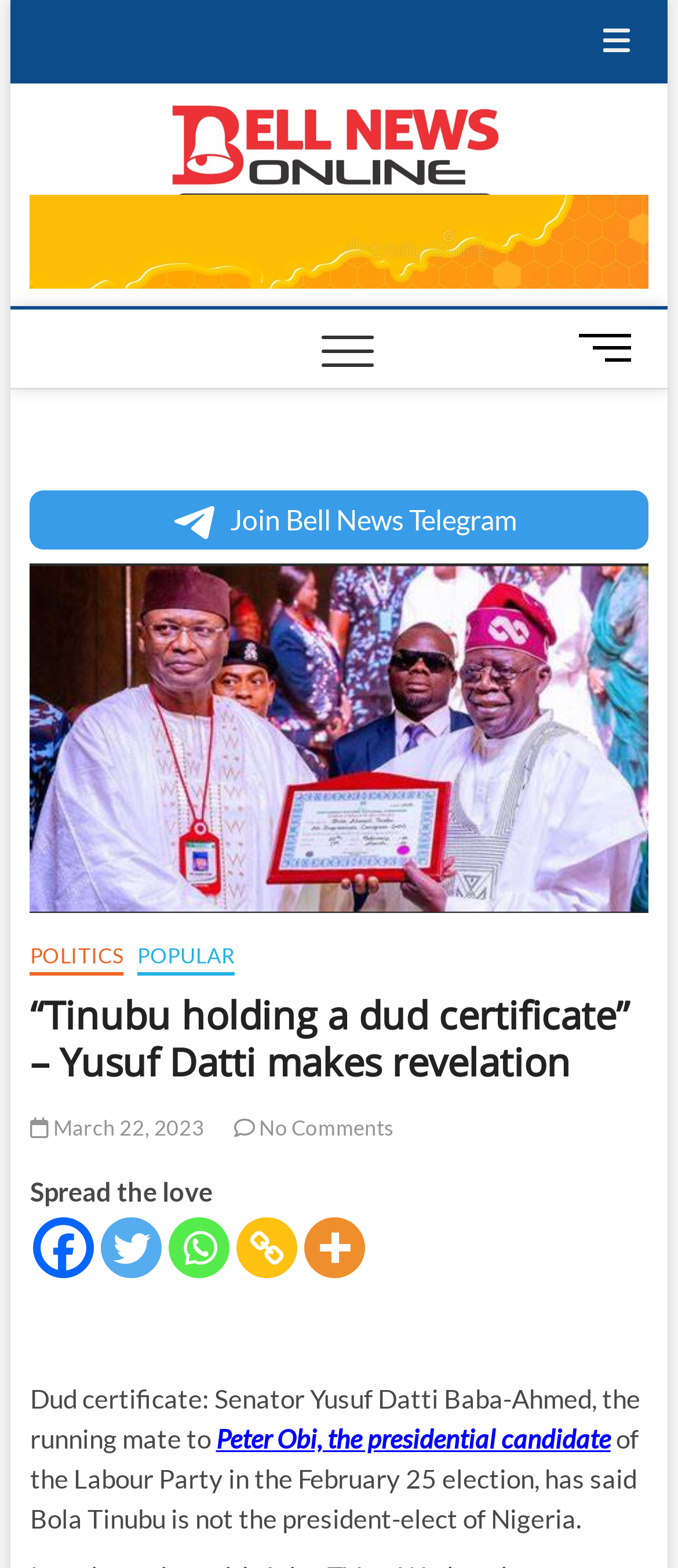Based on the image, provide a detailed and complete answer to the question: 
What is the topic of the main article?

I inferred the answer by analyzing the link elements in the header section, which include 'POLITICS' and 'POPULAR', suggesting that the main article is related to politics.